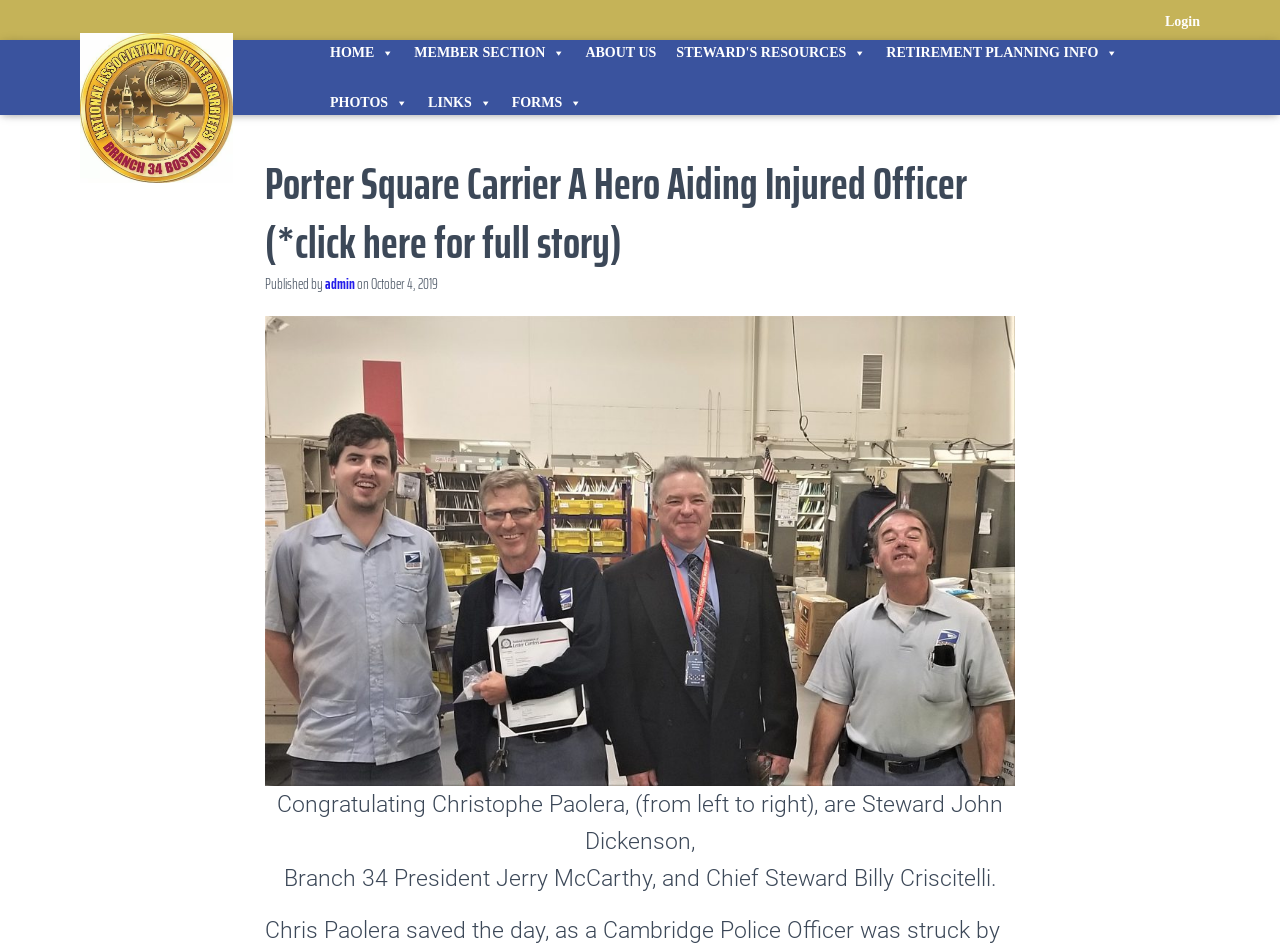What is the date of the publication?
Please respond to the question with a detailed and well-explained answer.

The answer can be found near the top of the webpage, where it says 'Published by admin on October 4, 2019'.